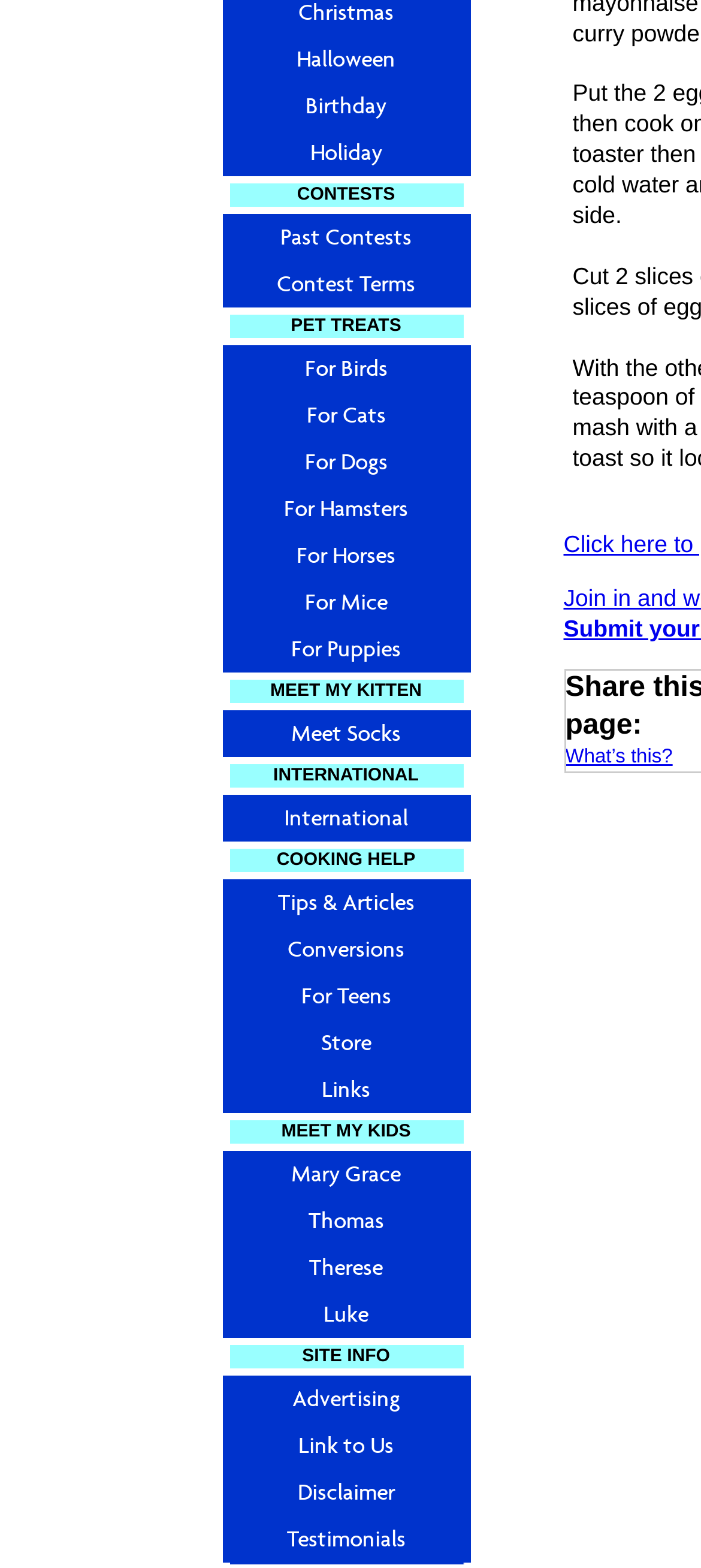Given the element description: "Tips & Articles", predict the bounding box coordinates of this UI element. The coordinates must be four float numbers between 0 and 1, given as [left, top, right, bottom].

[0.317, 0.561, 0.671, 0.591]